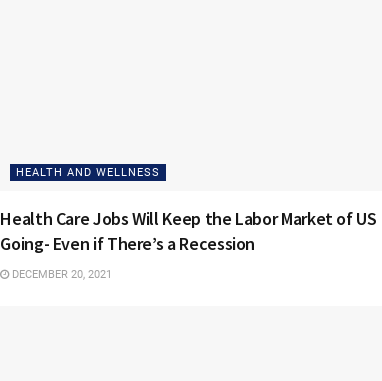What is the main topic of the news article?
Using the screenshot, give a one-word or short phrase answer.

Healthcare employment